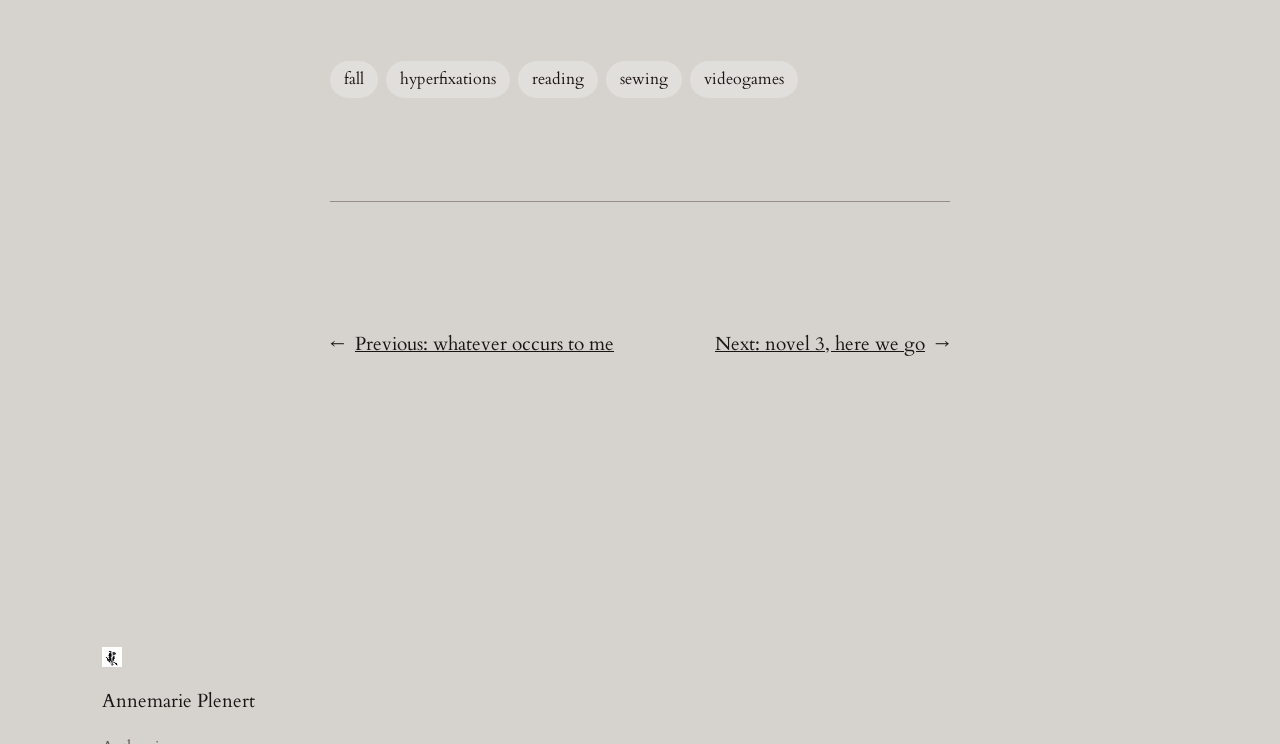Give a one-word or short phrase answer to the question: 
What is the orientation of the separator?

horizontal